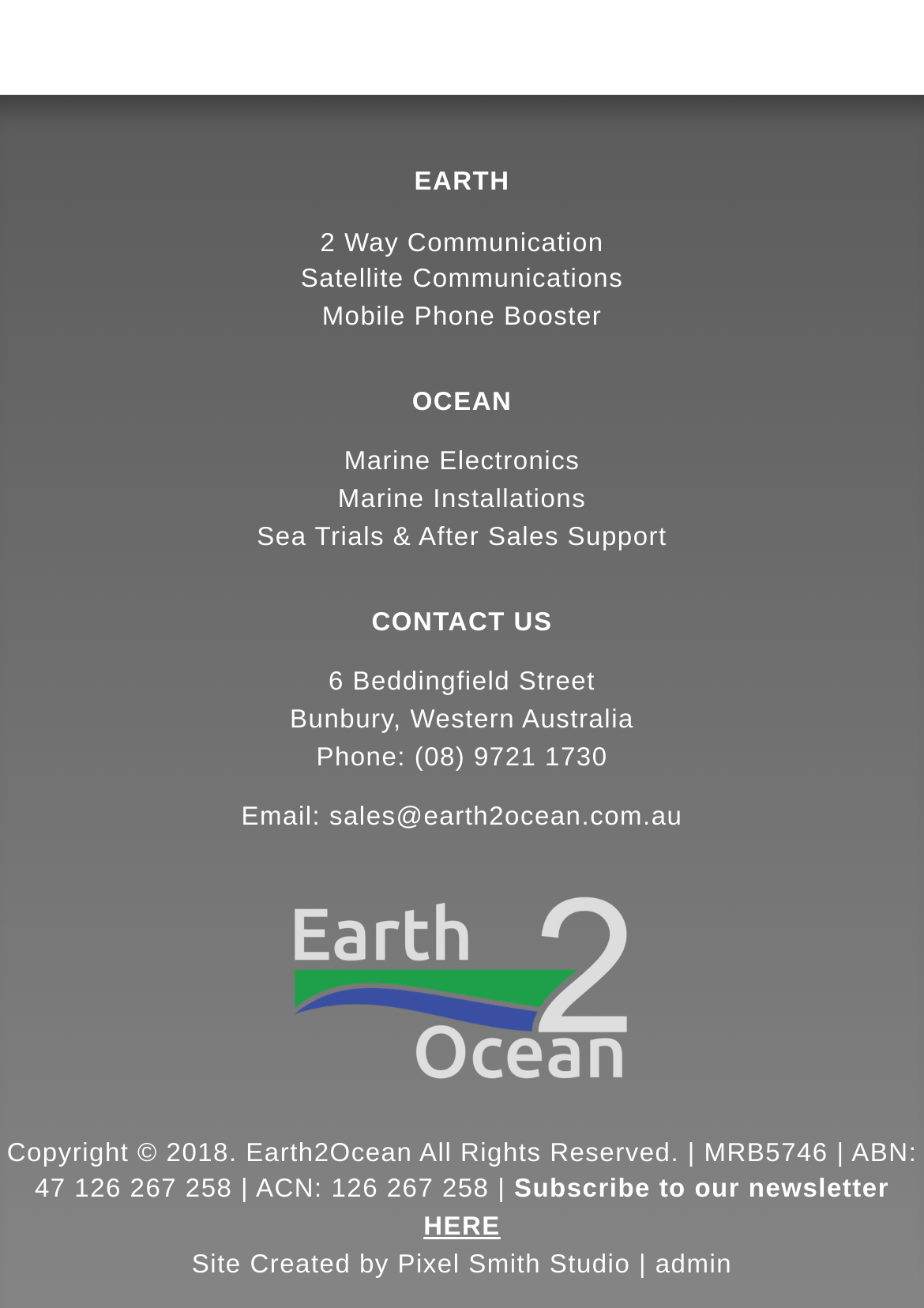What is the company's email address?
From the image, respond using a single word or phrase.

sales@earth2ocean.com.au